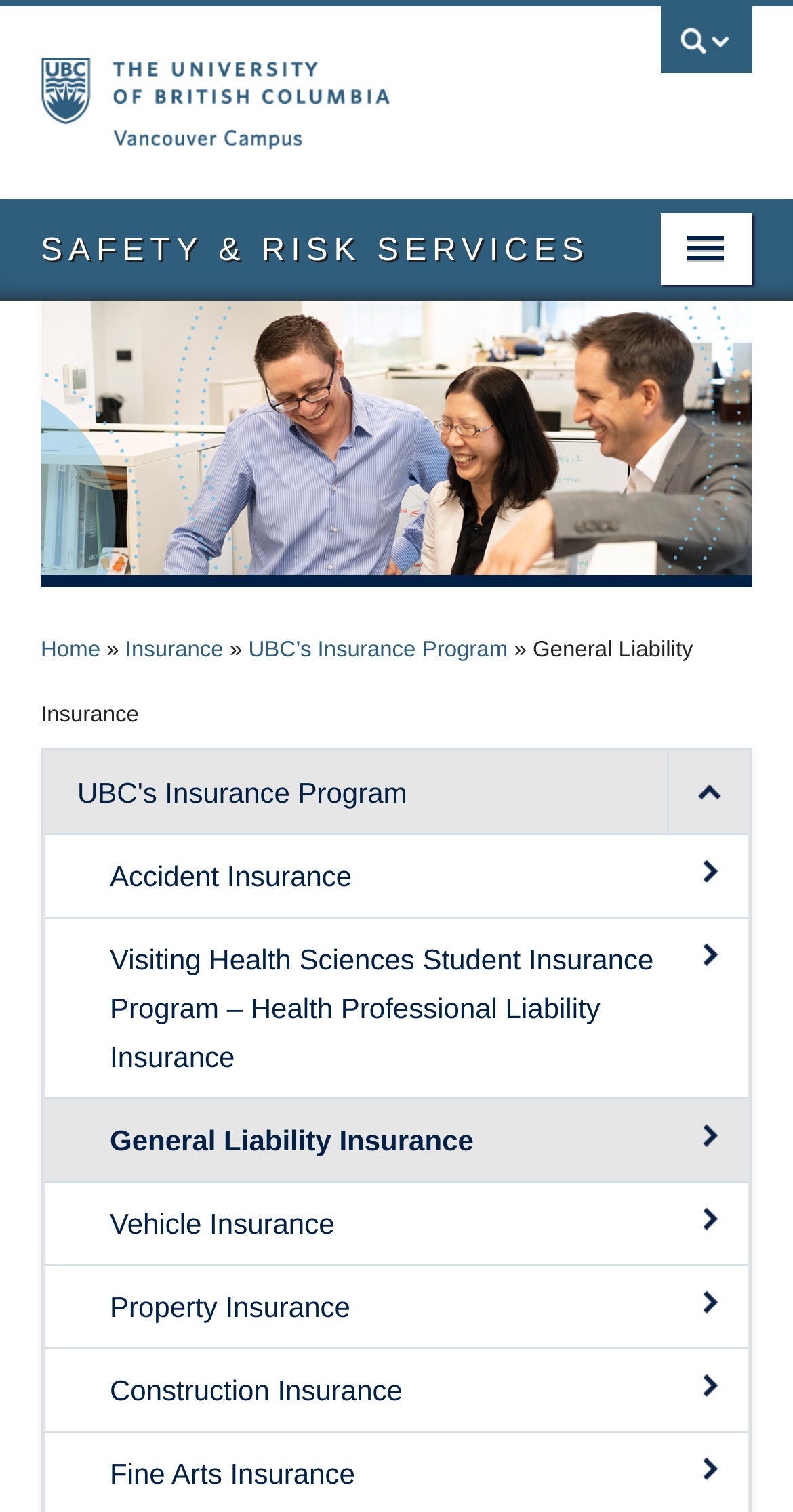Give a detailed account of the webpage, highlighting key information.

The webpage is about General Liability Insurance, which is a part of the University's Safety & Risk Services. At the top left, there is a search bar and a link to the University of British Columbia's homepage. Next to it, there is a button labeled "UBC Search". On the same line, there is a static text "Vancouver campus". 

Below the search bar, there is a navigation menu with links to various sections, including "Home", "Health & Safety", "Environment", "Insurance", "PrISM", "Security", "Training", and "Contact Us". Each of these links has a corresponding button to expand or collapse the submenu.

On the right side of the navigation menu, there is an image. Below the image, there is a breadcrumb navigation with links to "Home", "Insurance", and "UBC's Insurance Program". The current page is "General Liability Insurance", which is indicated by a static text.

The main content of the page is a list of links related to UBC's Insurance Program, including "Accident Insurance", "Visiting Health Sciences Student Insurance Program – Health Professional Liability Insurance", "General Liability Insurance", "Vehicle Insurance", "Property Insurance", and "Construction Insurance". These links are organized in a hierarchical structure, with the main category "UBC's Insurance Program" at the top and the subcategories listed below.